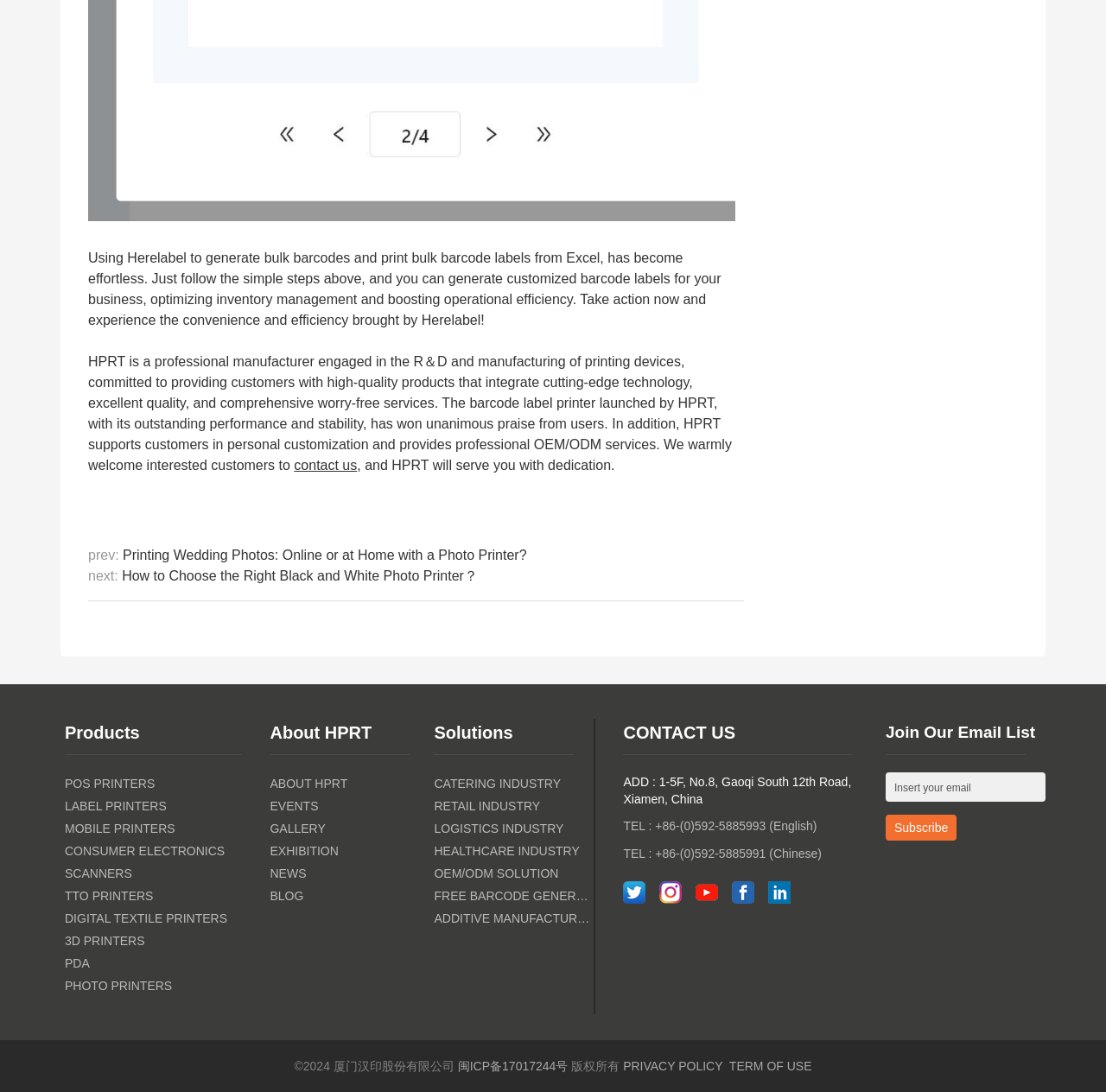Please provide a comprehensive answer to the question based on the screenshot: How can users contact HPRT?

The webpage provides contact information, including an email address and phone numbers, under the 'CONTACT US' section, allowing users to reach out to HPRT.